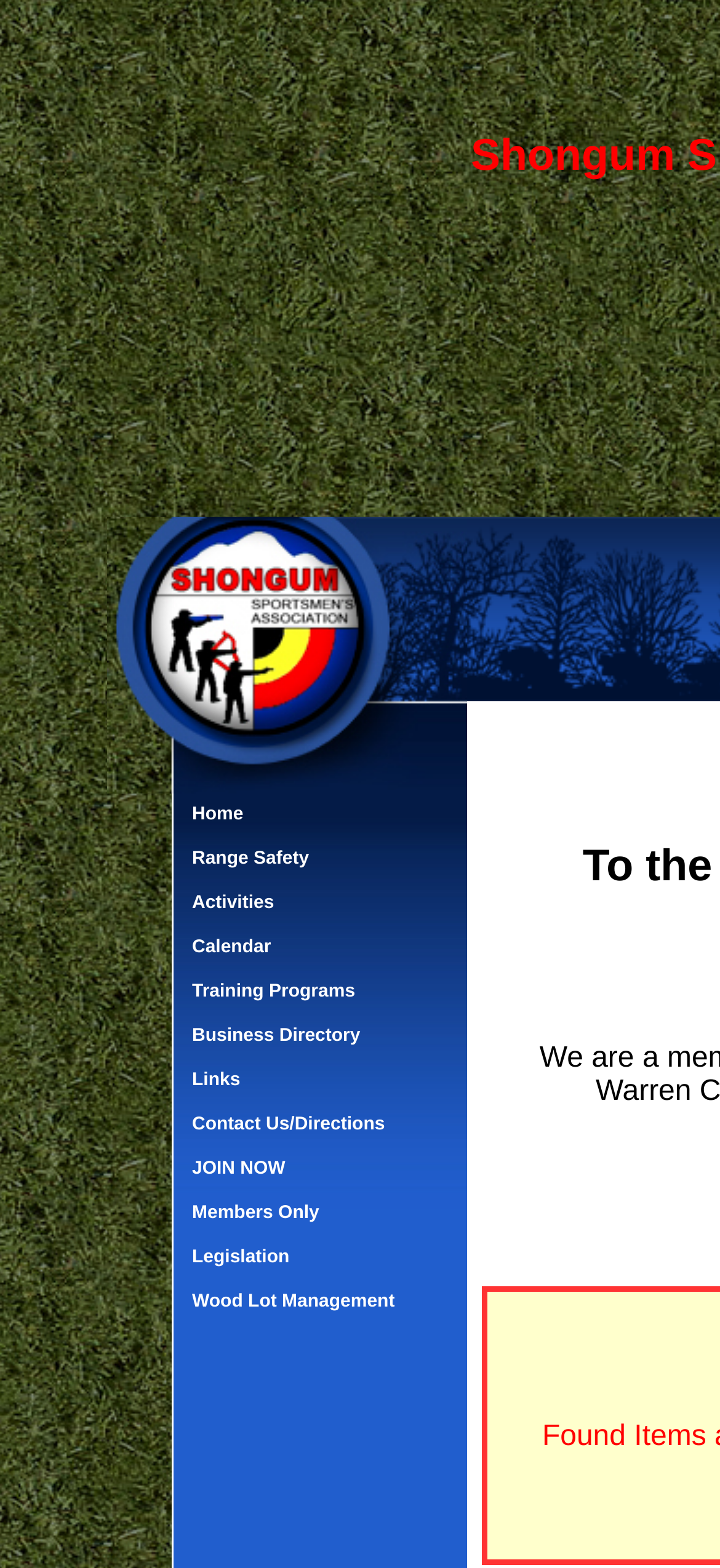Give a concise answer using only one word or phrase for this question:
How many links are there in the menu?

12